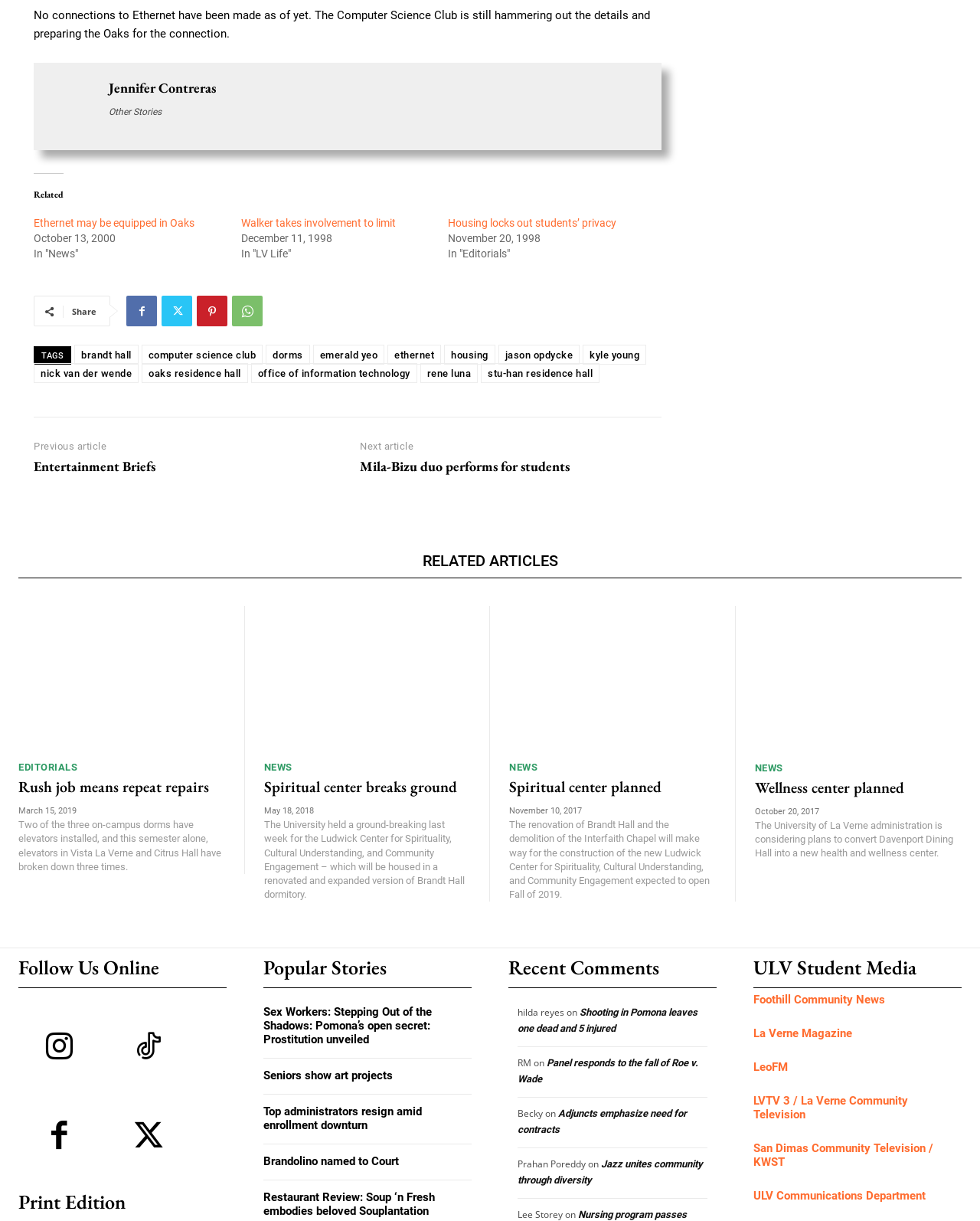Provide a brief response to the question using a single word or phrase: 
What type of articles are listed in the 'RELATED ARTICLES' section?

News articles